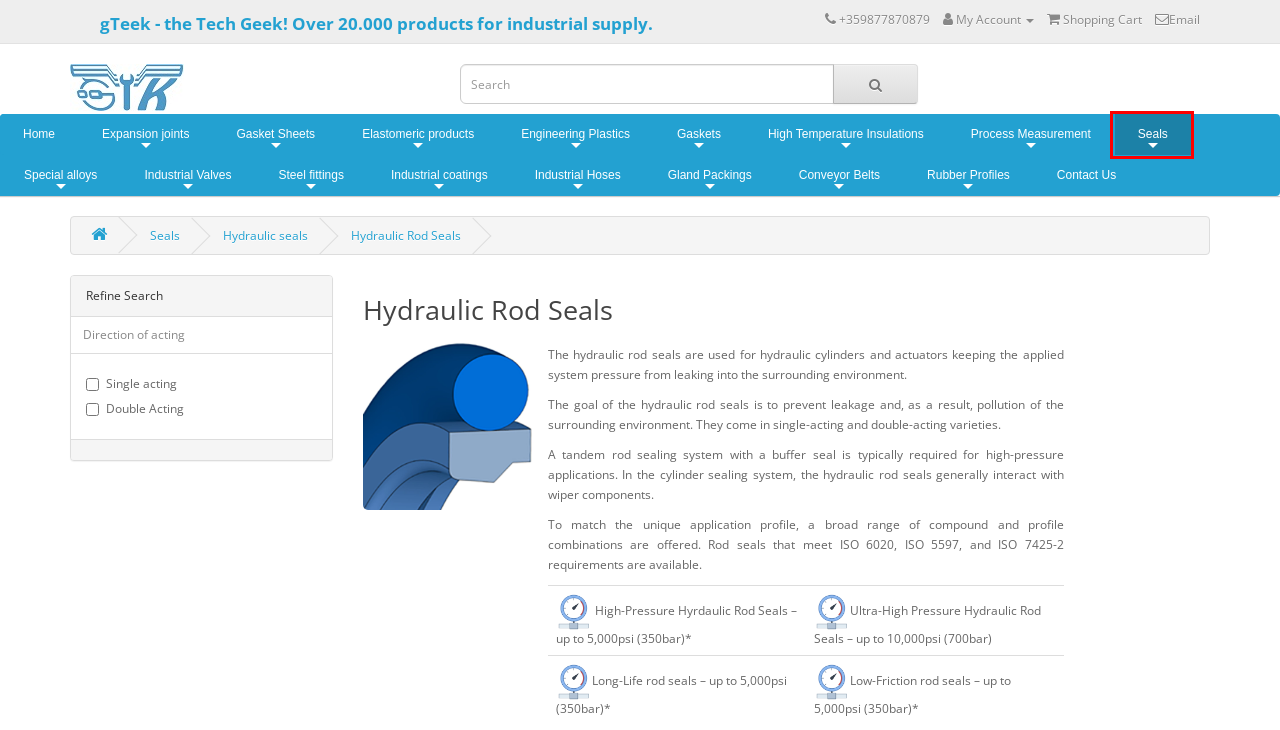Look at the screenshot of a webpage that includes a red bounding box around a UI element. Select the most appropriate webpage description that matches the page seen after clicking the highlighted element. Here are the candidates:
A. Rubber Profiles
B. Industrial Valves
C. Expansion joints
D. Special alloys
E. Conveyor Belts
F. Seals
G. Industrial Hoses
H. Stainless steel fittings / Carbon Steel Fitting

F